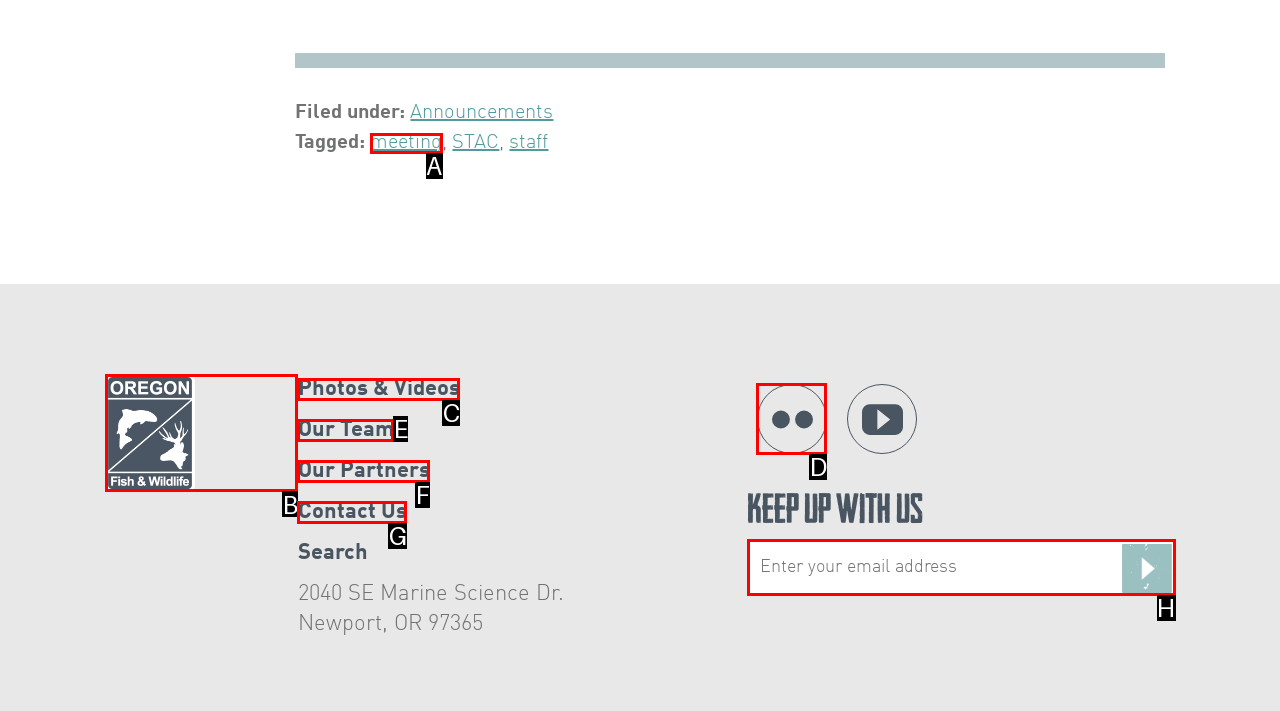From the available options, which lettered element should I click to complete this task: follow on Flickr?

D